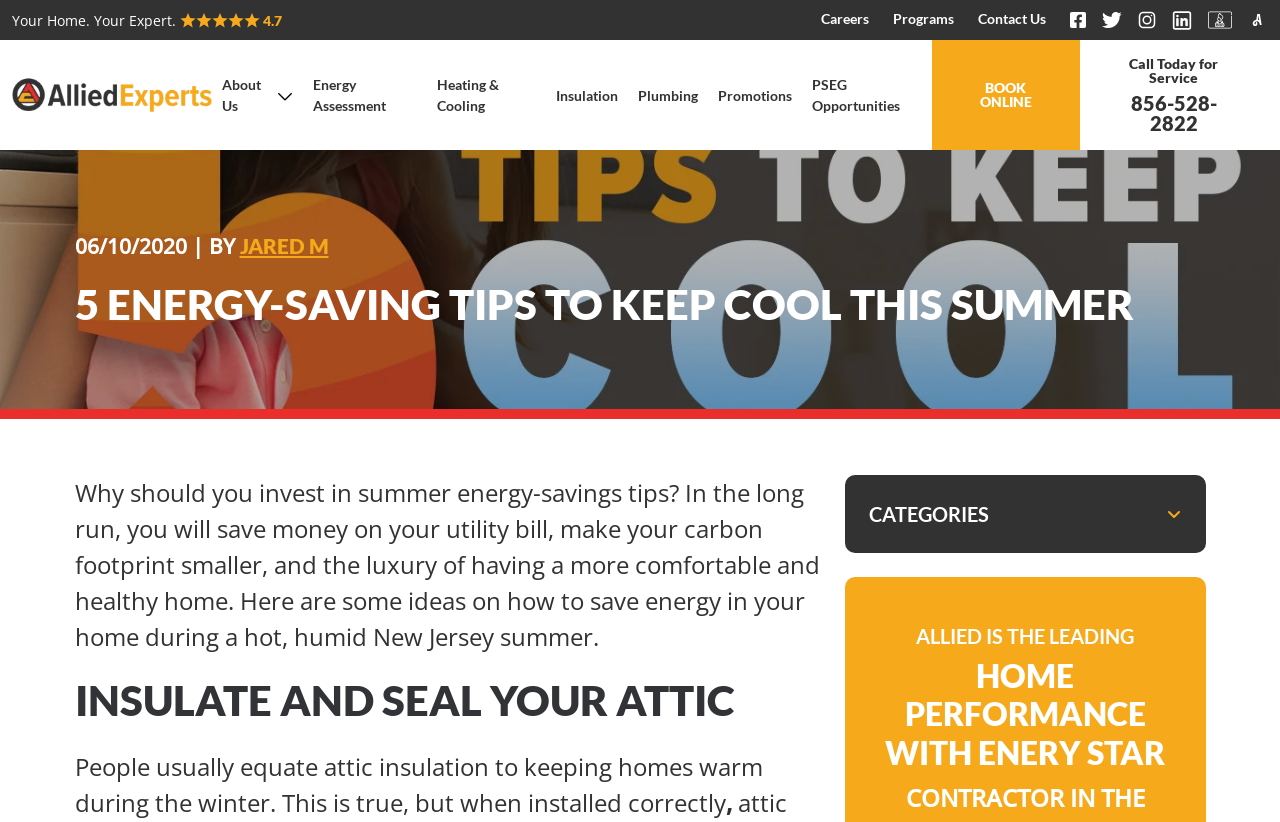Using the elements shown in the image, answer the question comprehensively: What is the topic of the webpage?

The topic of the webpage is about energy-saving tips, specifically 5 tips to keep cool during the summer. This is mentioned in the main heading of the webpage, '5 ENERGY-SAVING TIPS TO KEEP COOL THIS SUMMER'.